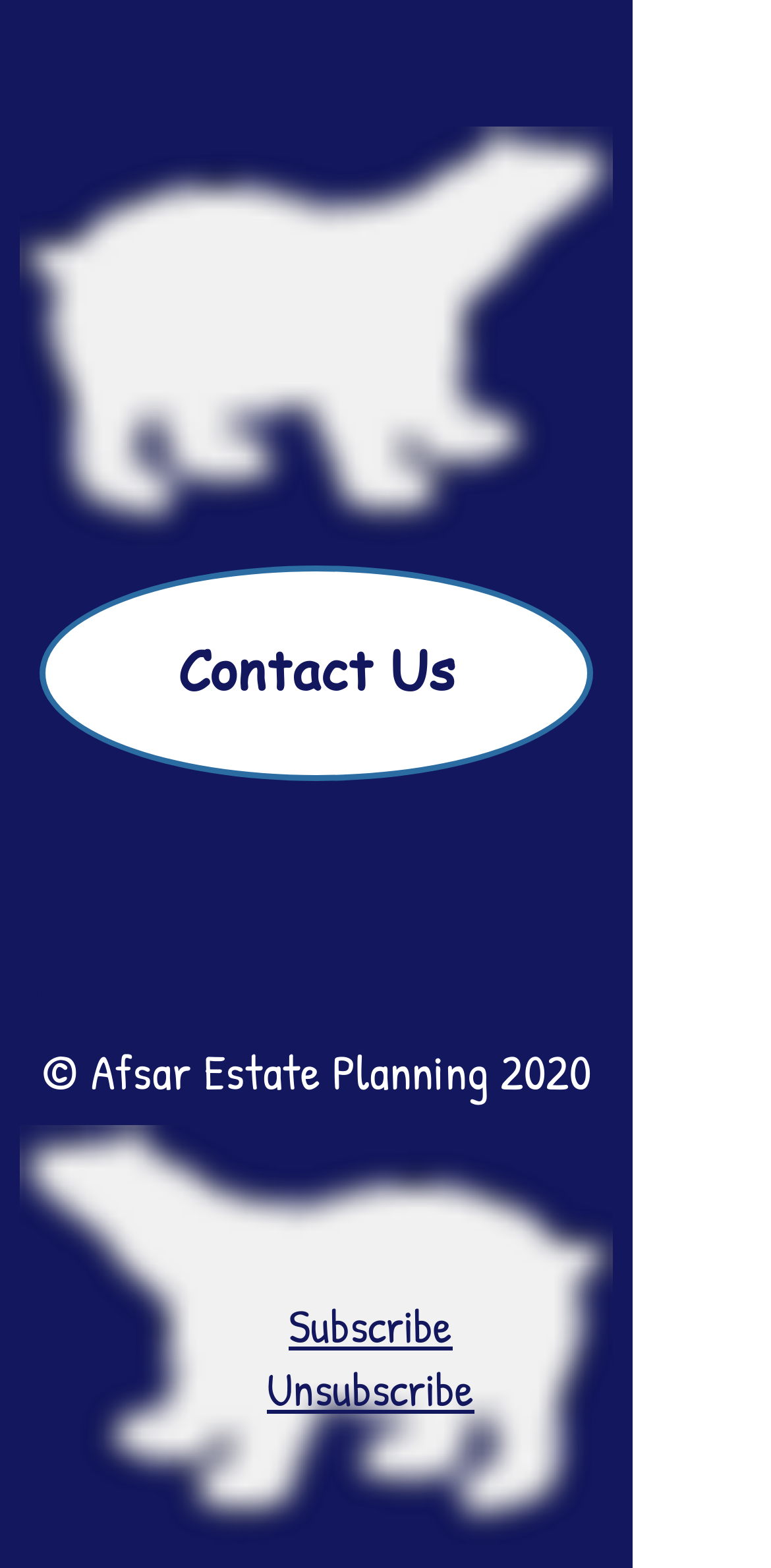What is the name of the company?
Please provide a detailed and thorough answer to the question.

The company name can be found at the bottom of the webpage, in the copyright section, which states '© Afsar Estate Planning 2020'.